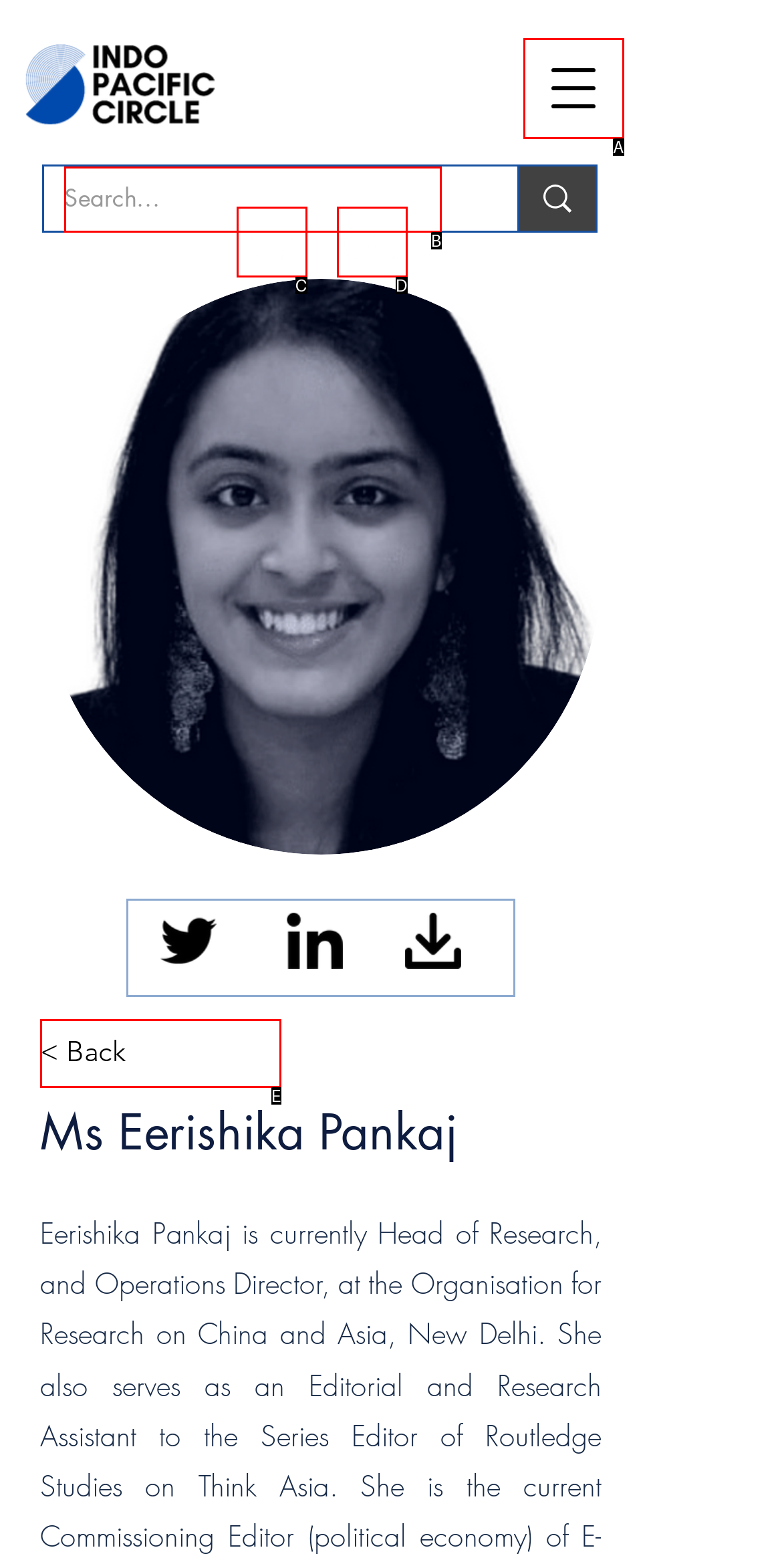Based on the description: < Back, select the HTML element that fits best. Provide the letter of the matching option.

E